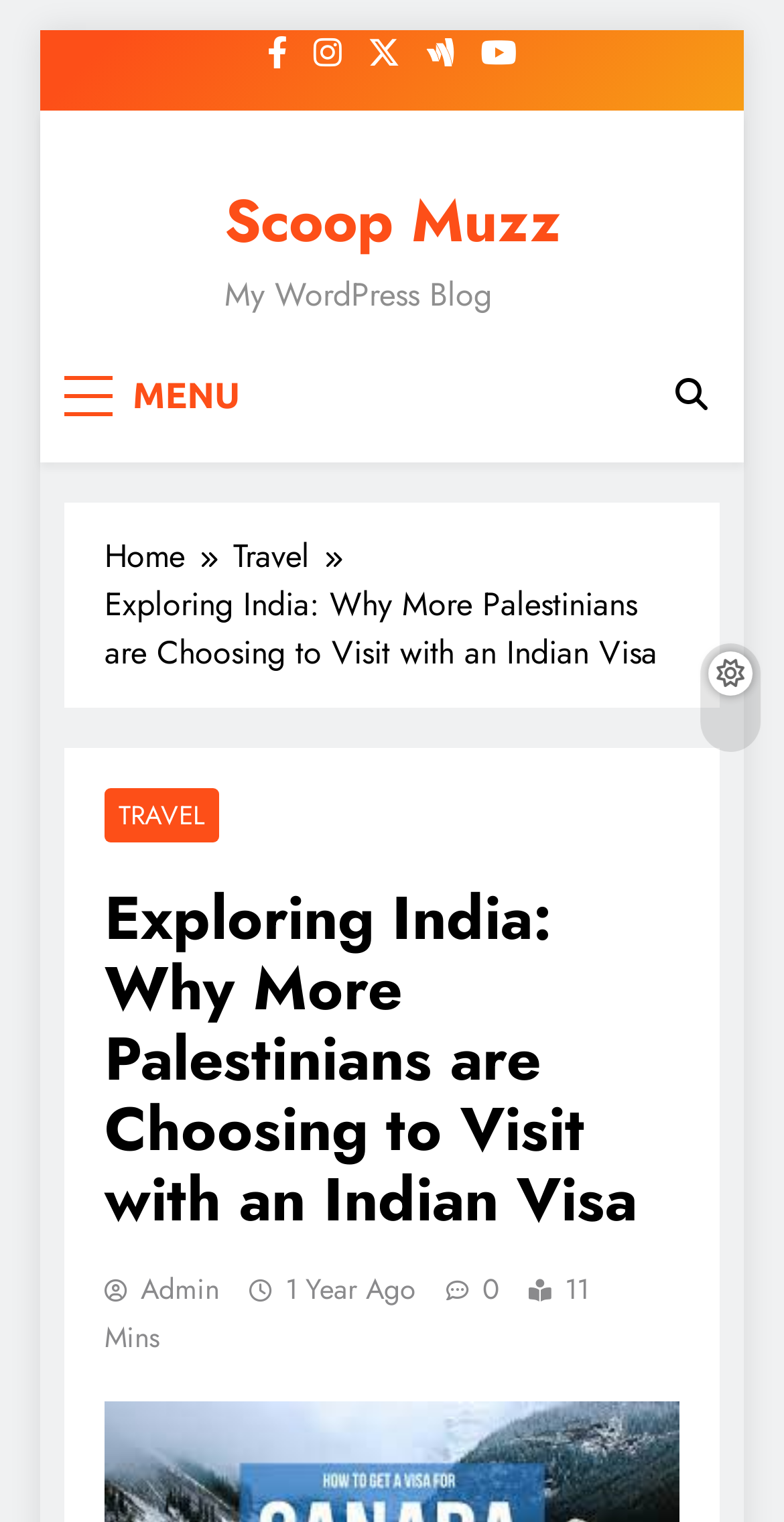Bounding box coordinates should be in the format (top-left x, top-left y, bottom-right x, bottom-right y) and all values should be floating point numbers between 0 and 1. Determine the bounding box coordinate for the UI element described as: Travel

[0.297, 0.35, 0.456, 0.382]